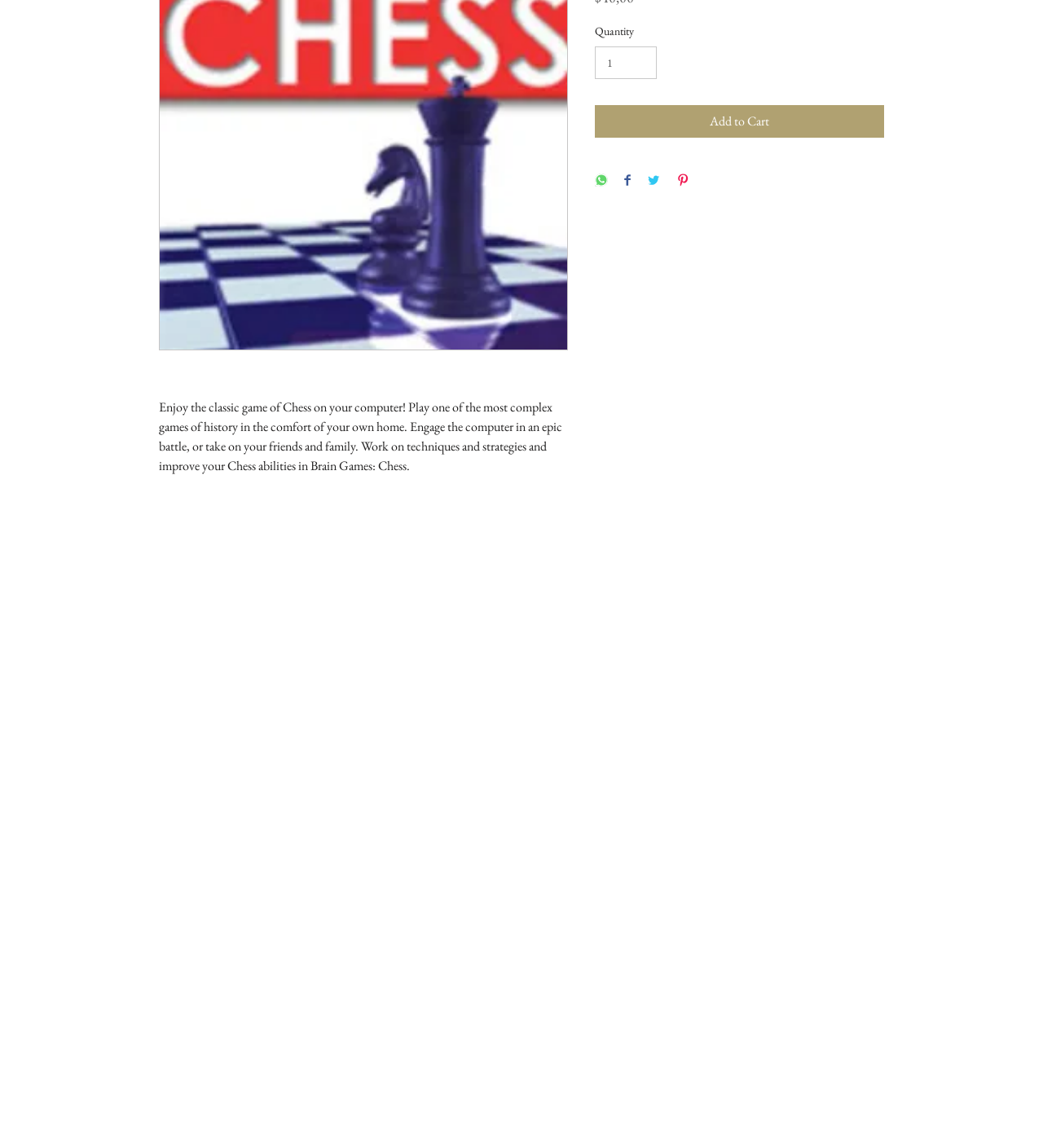Please predict the bounding box coordinates of the element's region where a click is necessary to complete the following instruction: "Add to cart". The coordinates should be represented by four float numbers between 0 and 1, i.e., [left, top, right, bottom].

[0.57, 0.092, 0.848, 0.12]